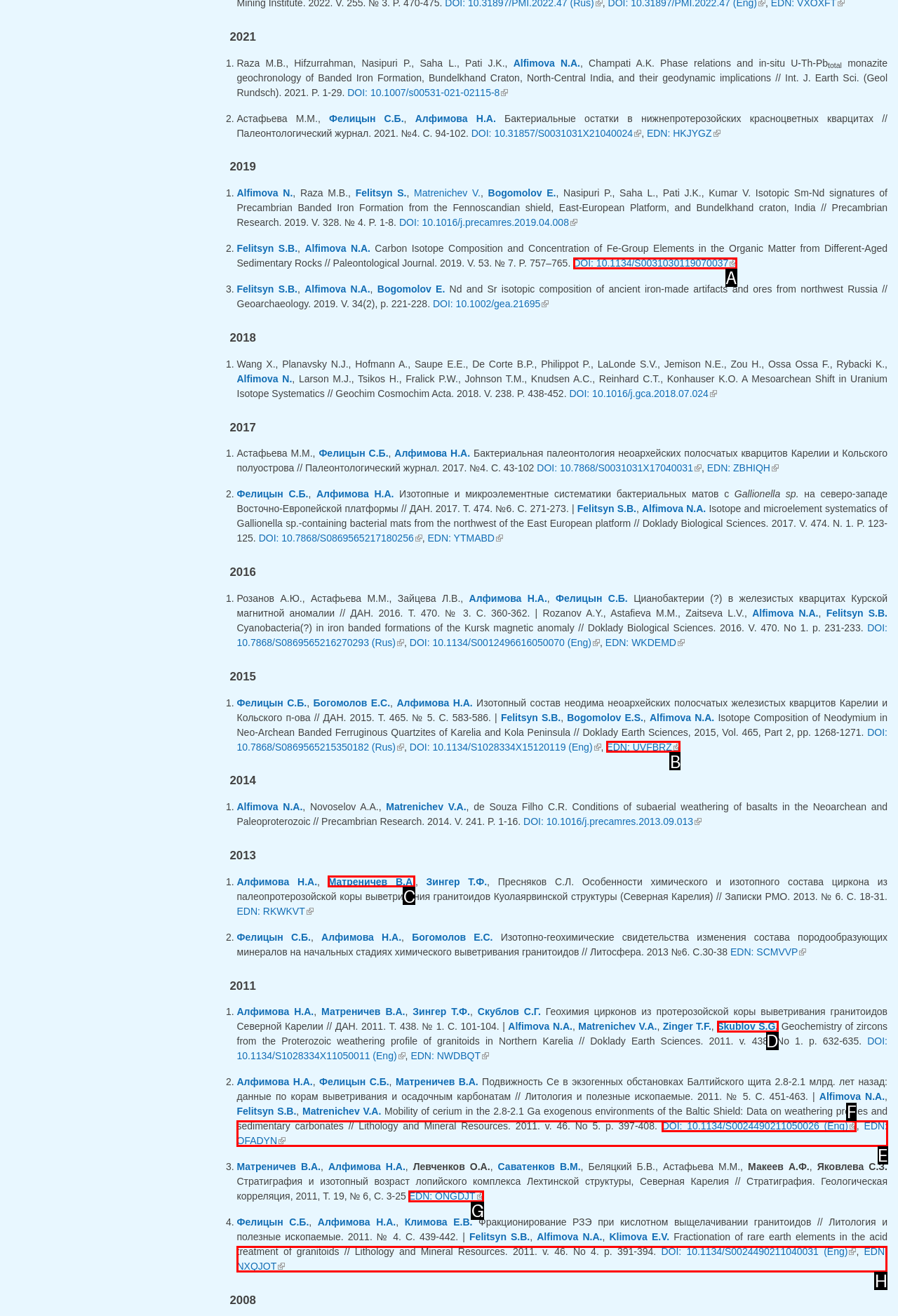Choose the option that matches the following description: Dr. Syed Muhammed Tipu Sultan
Reply with the letter of the selected option directly.

None